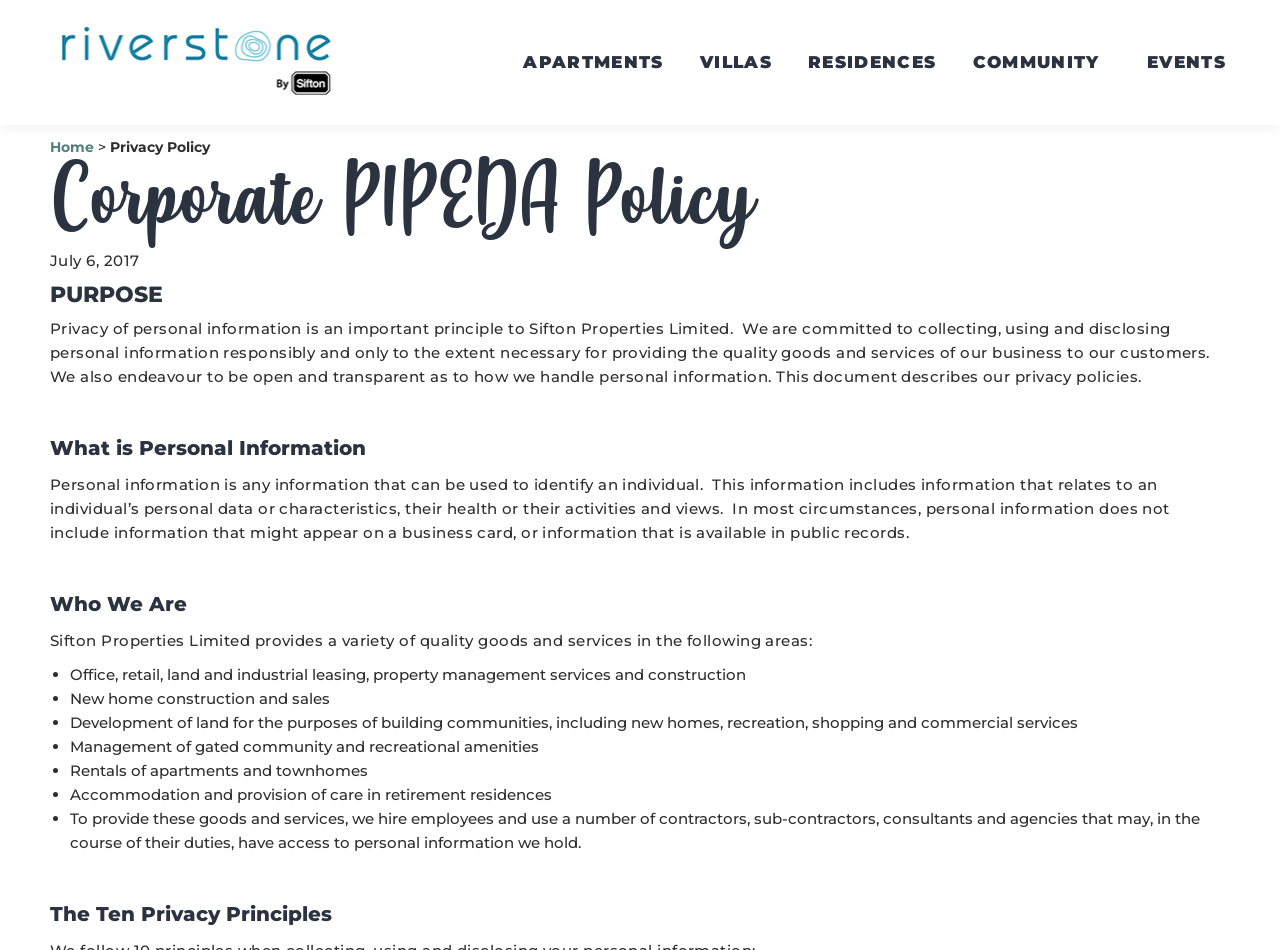Answer the question using only one word or a concise phrase: What is the first link on the webpage?

Riverstone - by Sifton